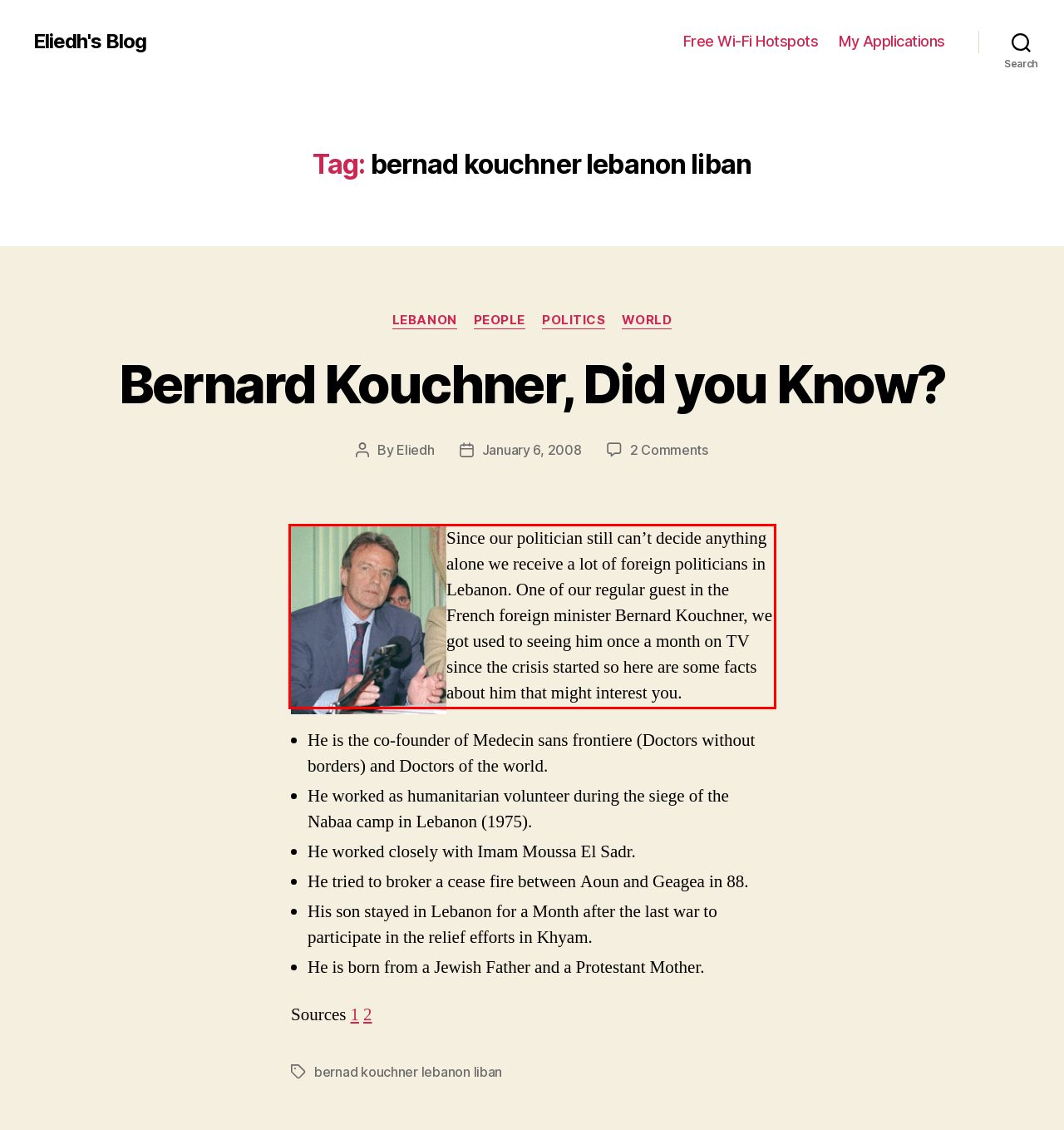You are presented with a webpage screenshot featuring a red bounding box. Perform OCR on the text inside the red bounding box and extract the content.

Since our politician still can’t decide anything alone we receive a lot of foreign politicians in Lebanon. One of our regular guest in the French foreign minister Bernard Kouchner, we got used to seeing him once a month on TV since the crisis started so here are some facts about him that might interest you.